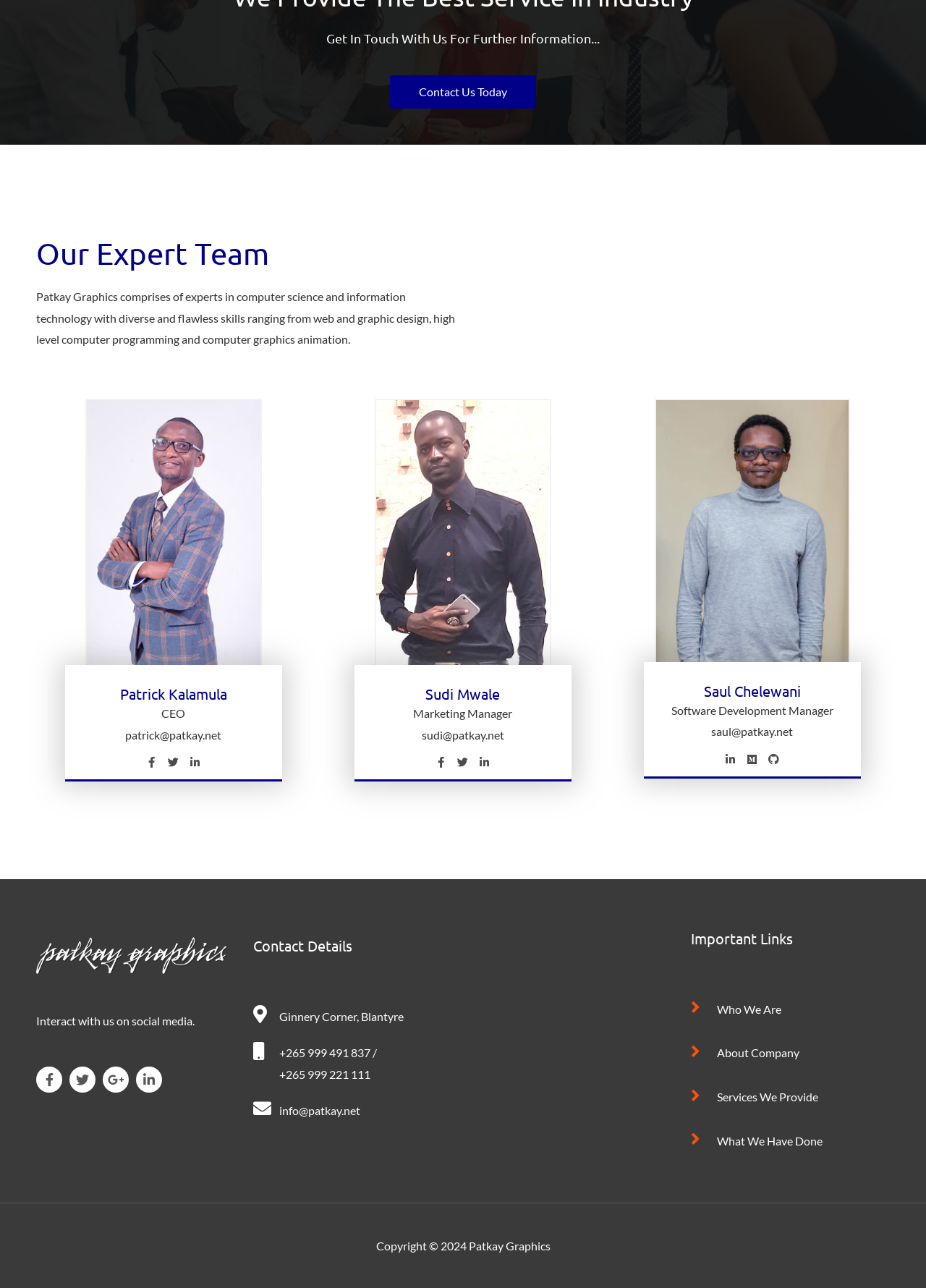How many social media links are listed?
From the screenshot, supply a one-word or short-phrase answer.

9